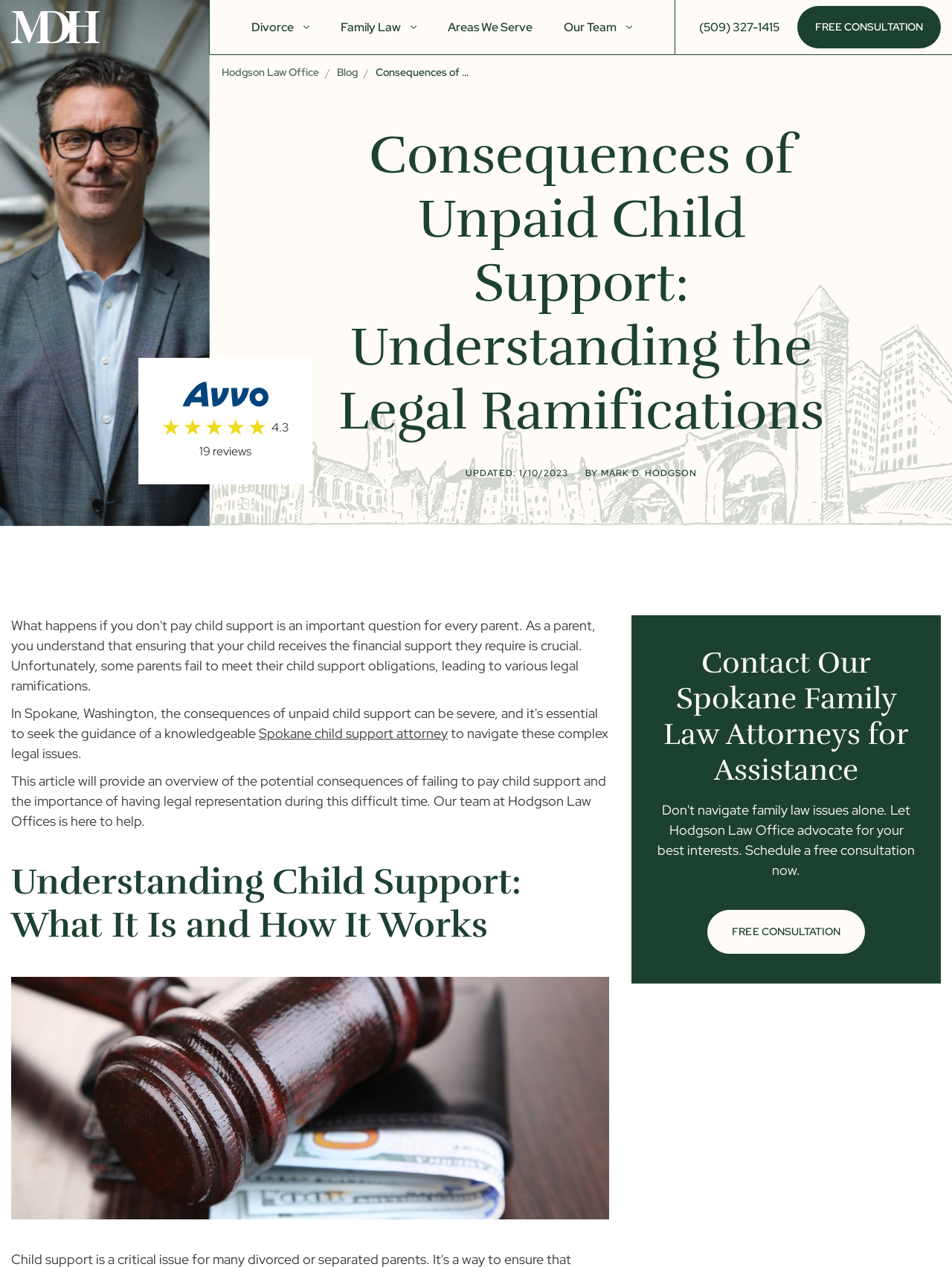Select the bounding box coordinates of the element I need to click to carry out the following instruction: "Contact the office using phone number (509) 327-1415".

[0.734, 0.016, 0.818, 0.027]